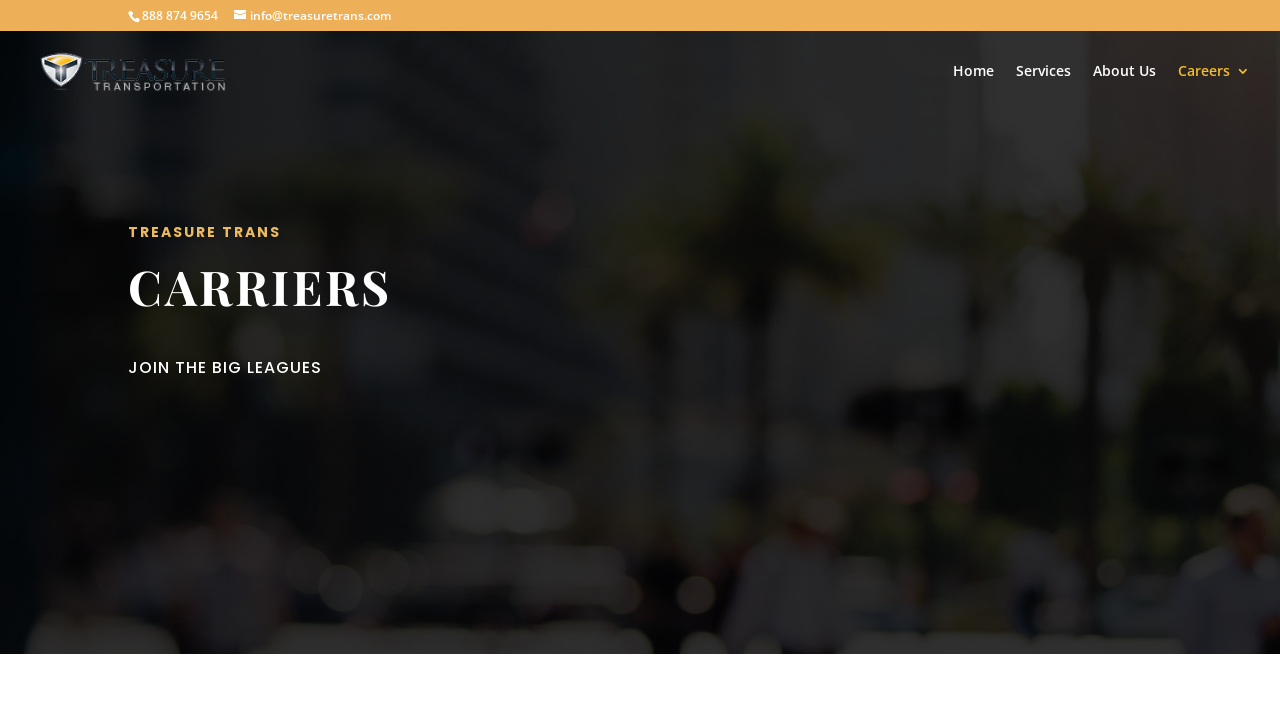Provide the bounding box coordinates of the UI element that matches the description: "Description".

None